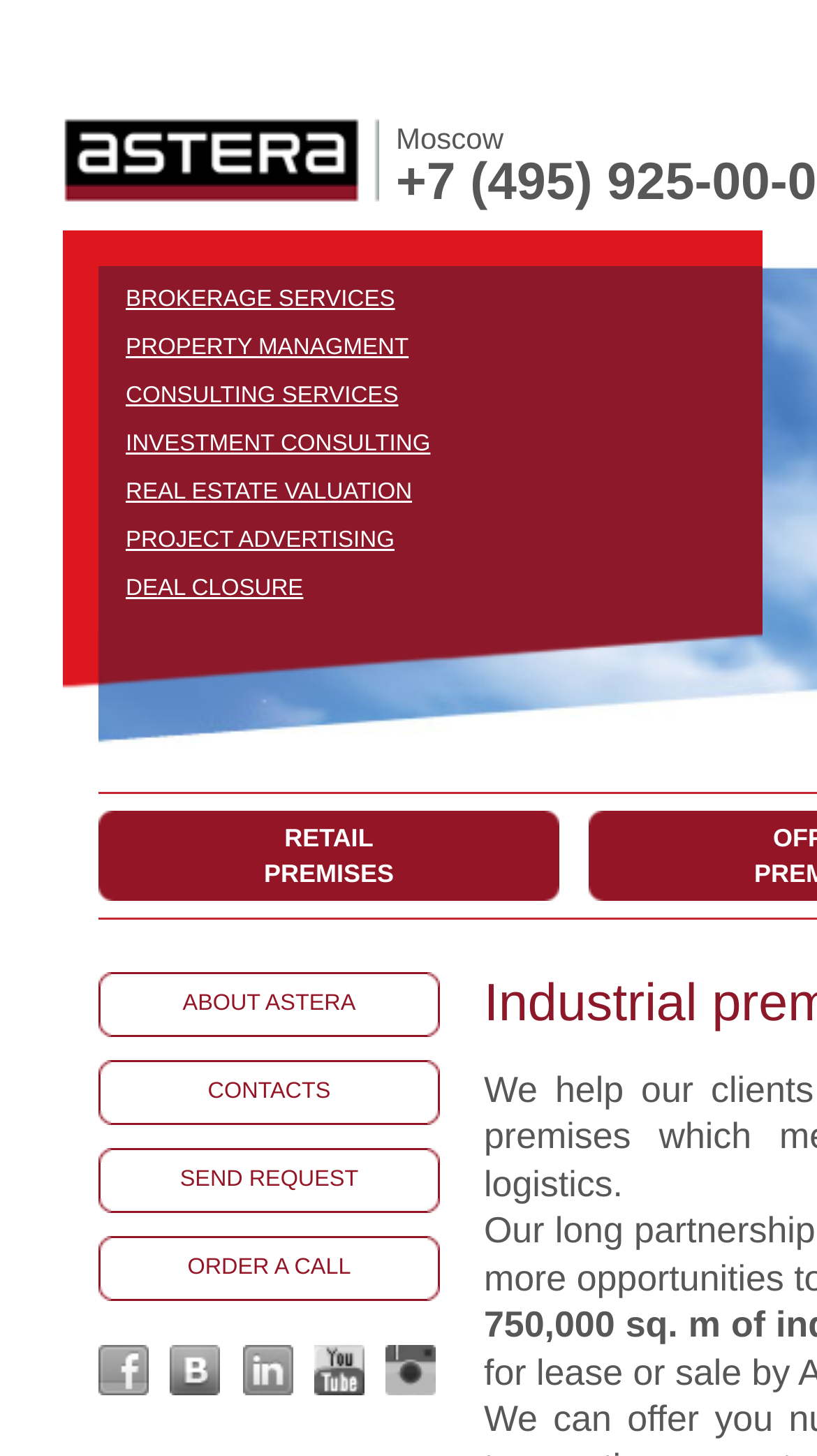Carefully examine the image and provide an in-depth answer to the question: What is the company name?

The company name is ASTERA, which is indicated by the image element at the top of the webpage with the bounding box coordinates [0.077, 0.081, 0.464, 0.14].